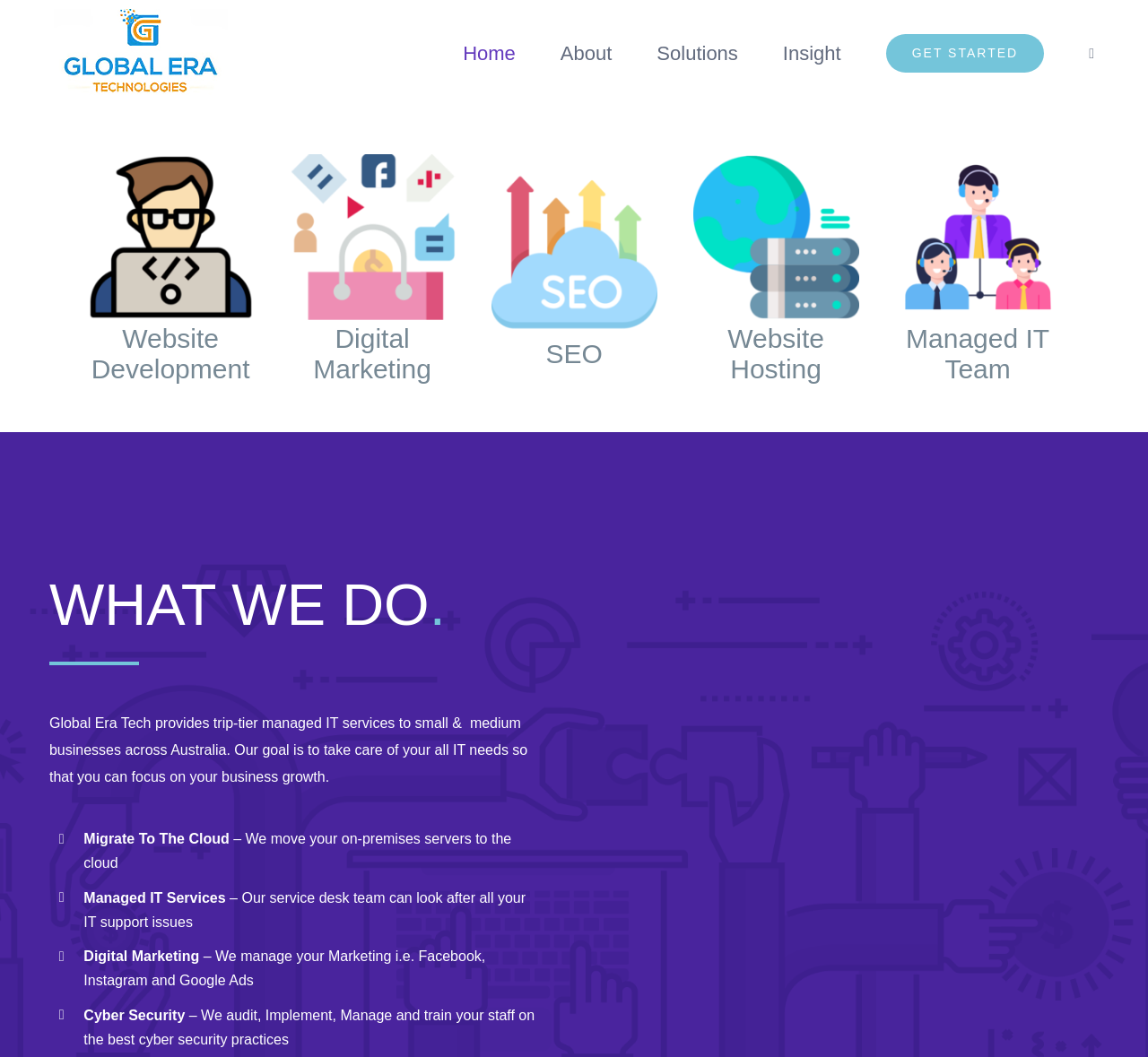What services does the company provide?
Based on the visual information, provide a detailed and comprehensive answer.

I found the services by looking at the headings and text descriptions on the webpage. The headings mention 'Managed IT Team', 'Digital Marketing', and 'Cyber Security', and the descriptions provide more details about each service.